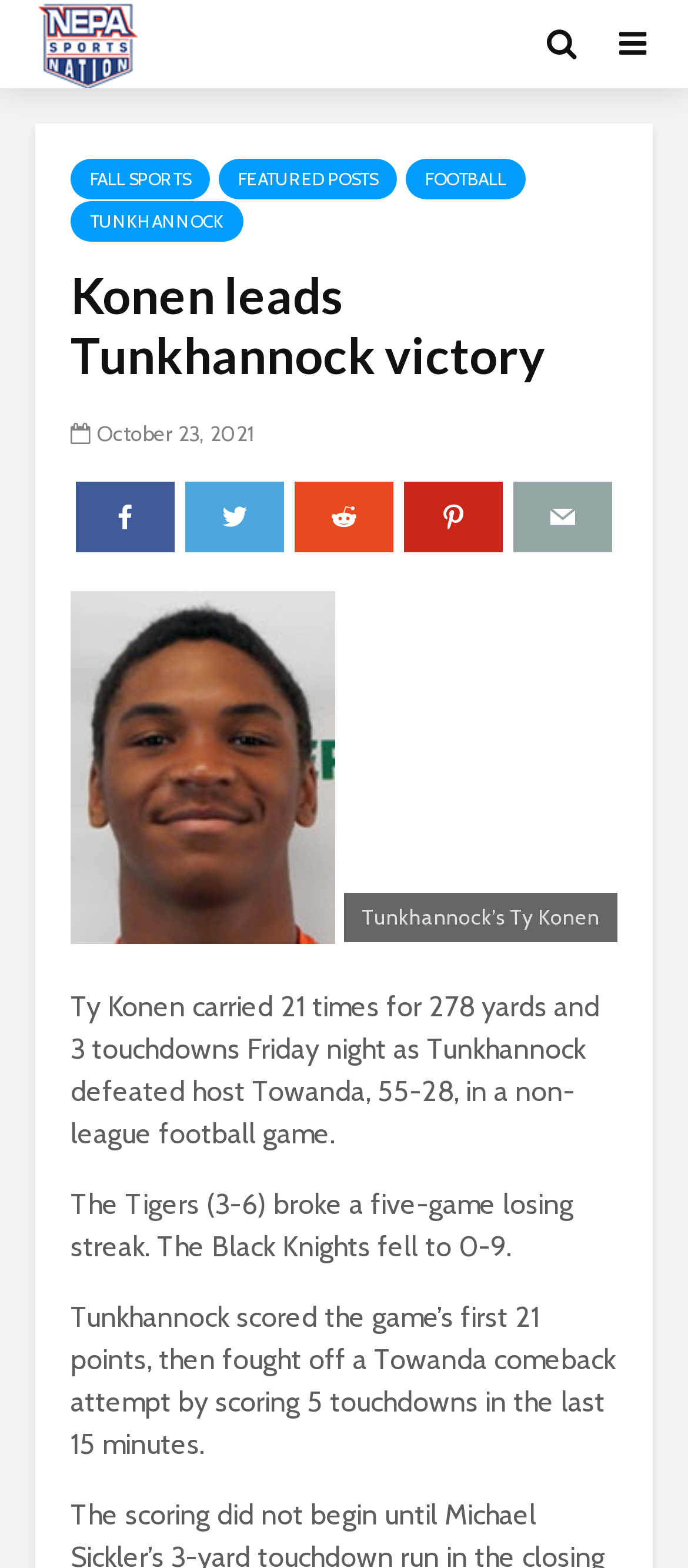Pinpoint the bounding box coordinates of the area that should be clicked to complete the following instruction: "View more FOOTBALL news". The coordinates must be given as four float numbers between 0 and 1, i.e., [left, top, right, bottom].

[0.59, 0.101, 0.764, 0.127]